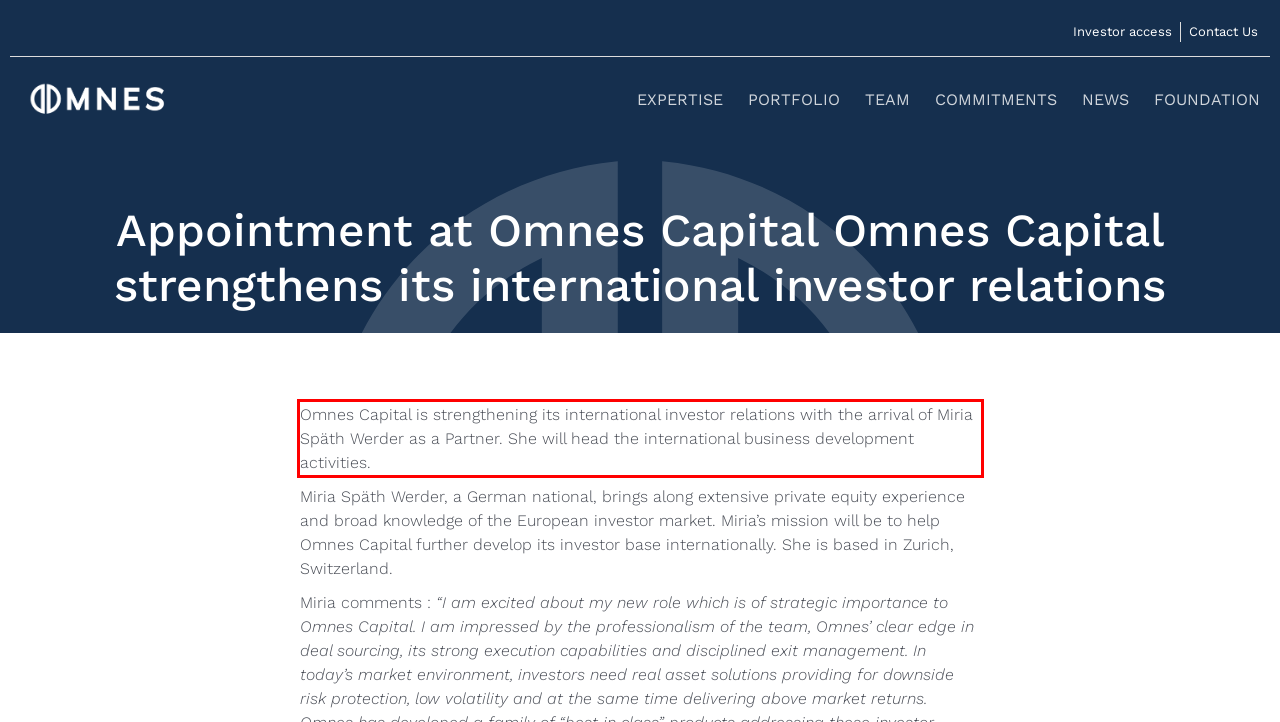Please use OCR to extract the text content from the red bounding box in the provided webpage screenshot.

Omnes Capital is strengthening its international investor relations with the arrival of Miria Späth Werder as a Partner. She will head the international business development activities.